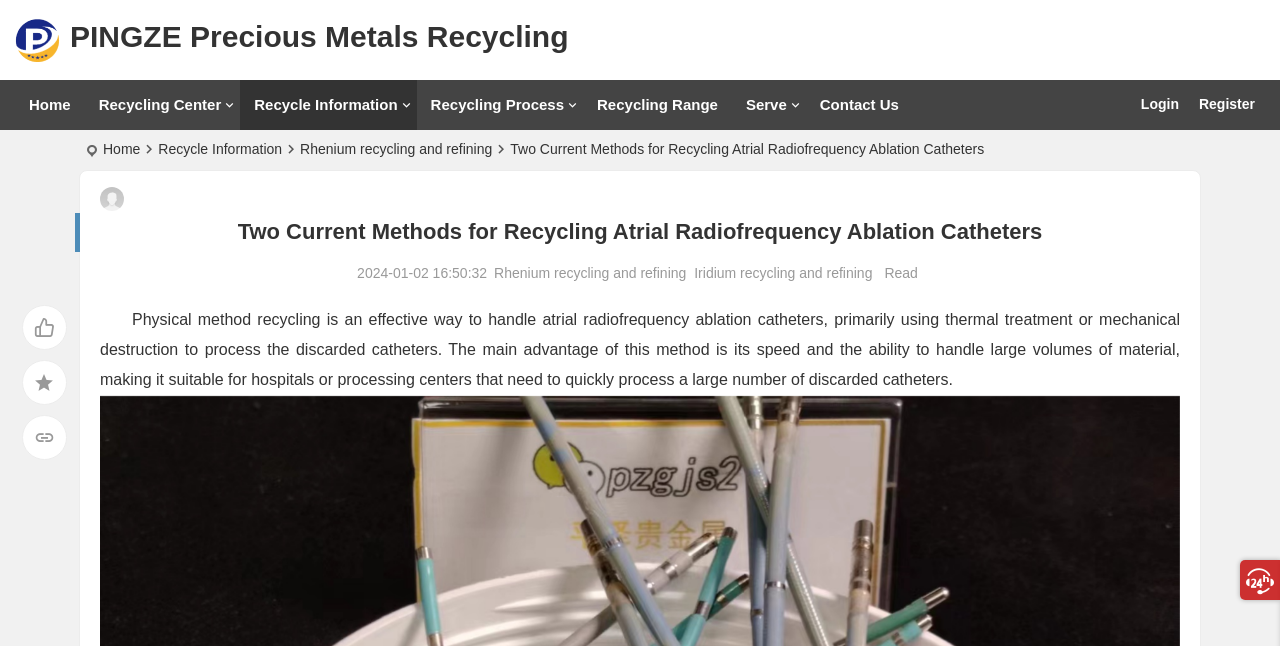Locate the bounding box coordinates of the region to be clicked to comply with the following instruction: "Visit 'Home' page". The coordinates must be four float numbers between 0 and 1, in the form [left, top, right, bottom].

[0.08, 0.218, 0.11, 0.243]